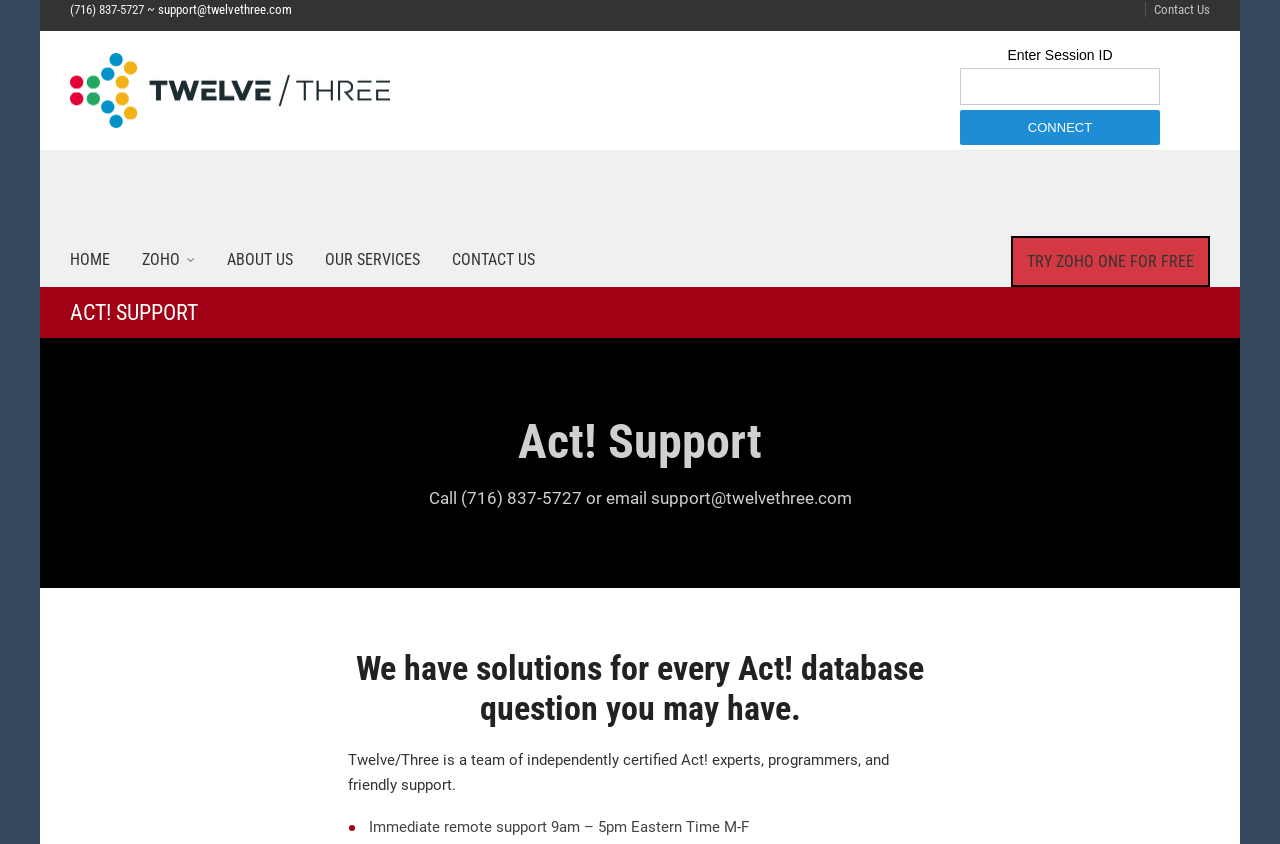Please determine the bounding box coordinates of the section I need to click to accomplish this instruction: "Learn about the company".

[0.177, 0.279, 0.229, 0.335]